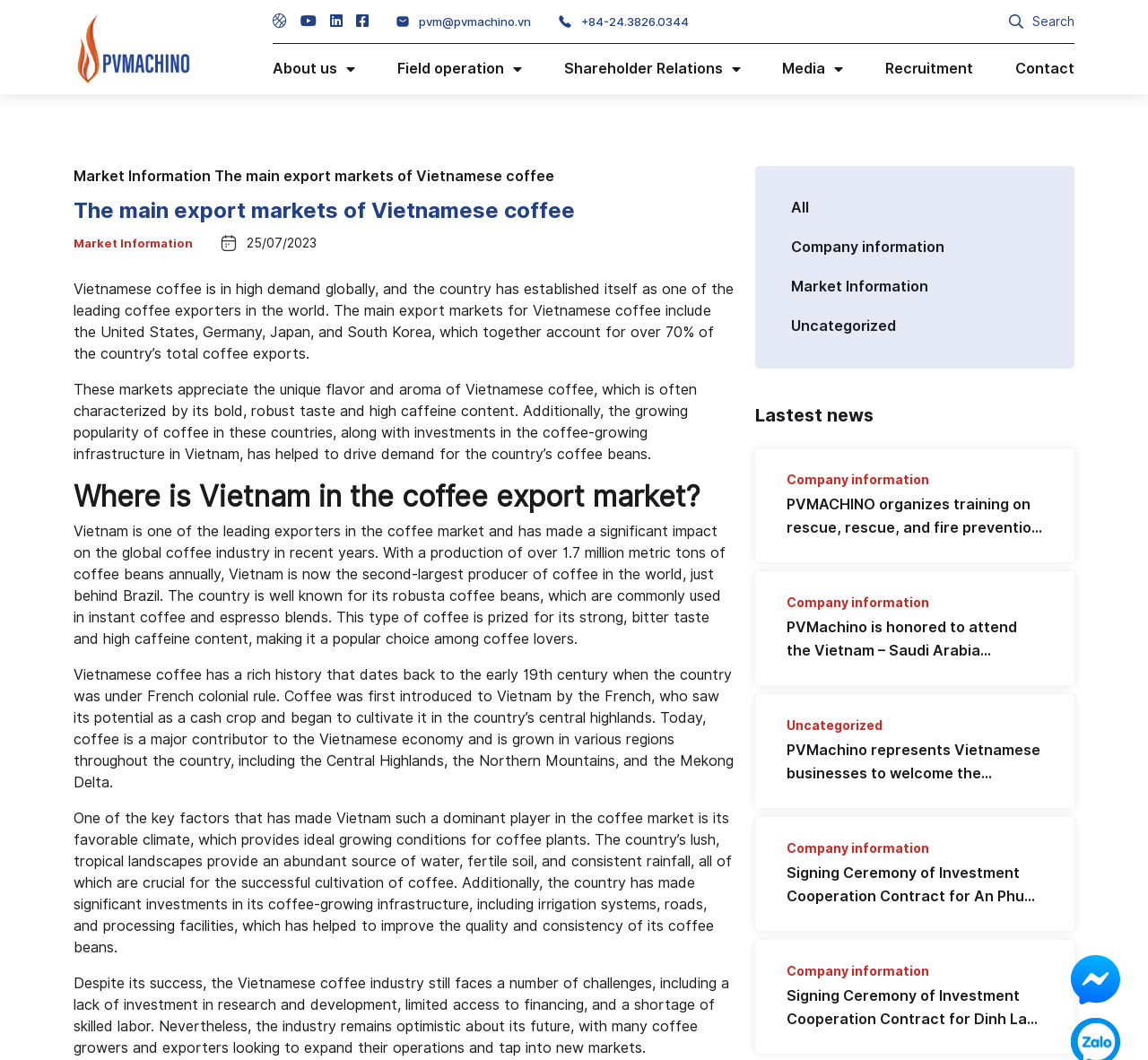Please specify the bounding box coordinates in the format (top-left x, top-left y, bottom-right x, bottom-right y), with values ranging from 0 to 1. Identify the bounding box for the UI component described as follows: Media

[0.682, 0.057, 0.719, 0.074]